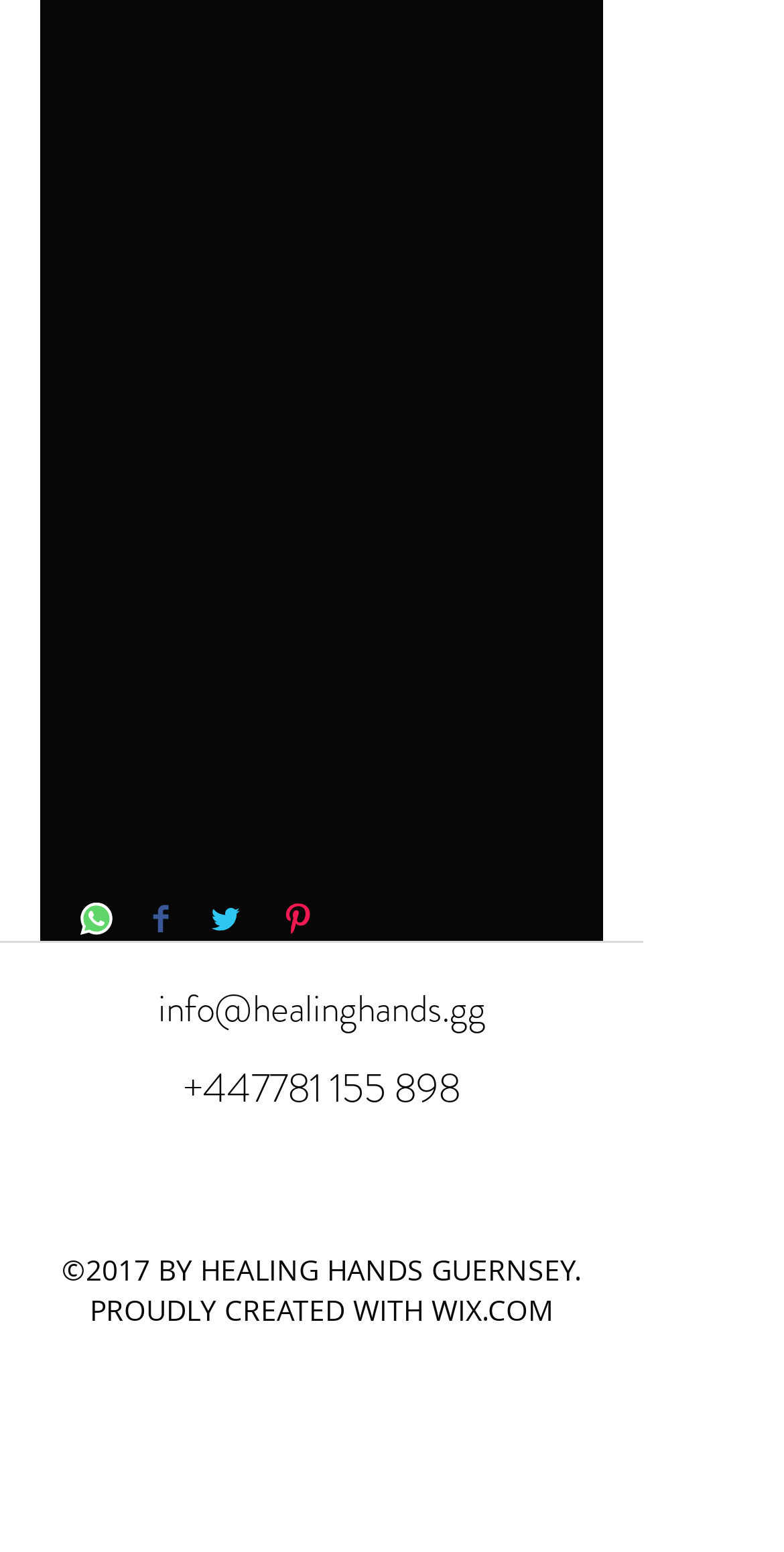Highlight the bounding box coordinates of the region I should click on to meet the following instruction: "Pin on Pinterest".

[0.359, 0.582, 0.4, 0.607]